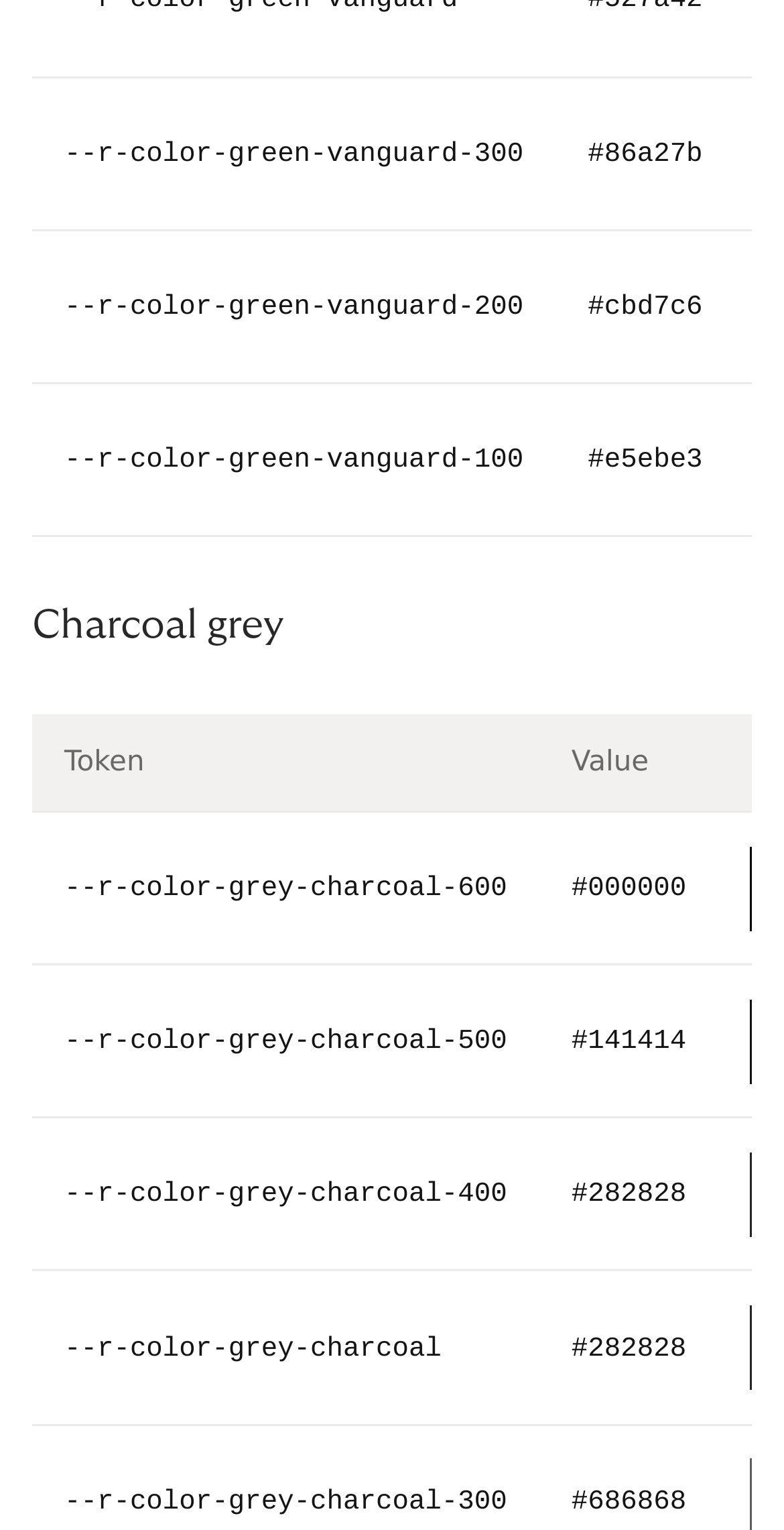Please specify the bounding box coordinates of the element that should be clicked to execute the given instruction: 'copy color code'. Ensure the coordinates are four float numbers between 0 and 1, expressed as [left, top, right, bottom].

[0.75, 0.192, 0.896, 0.211]